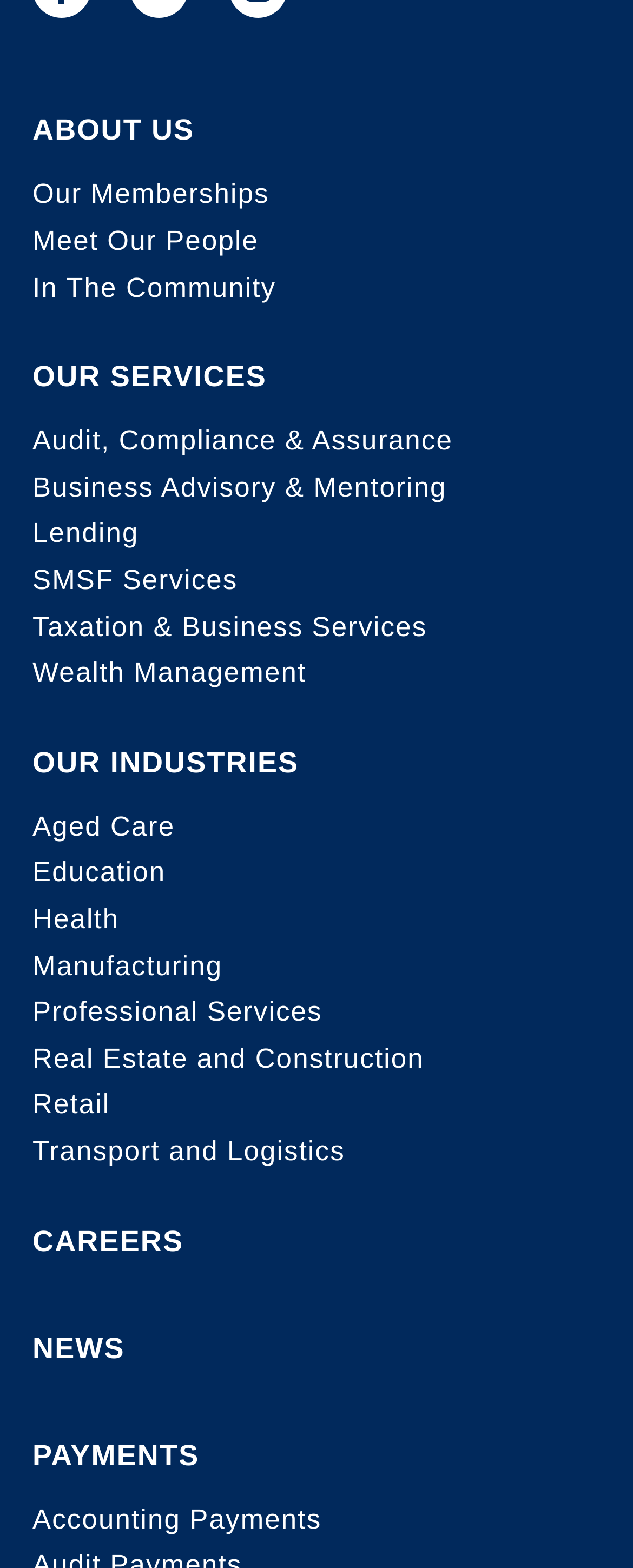Given the element description Retail, identify the bounding box coordinates for the UI element on the webpage screenshot. The format should be (top-left x, top-left y, bottom-right x, bottom-right y), with values between 0 and 1.

[0.051, 0.695, 0.174, 0.715]